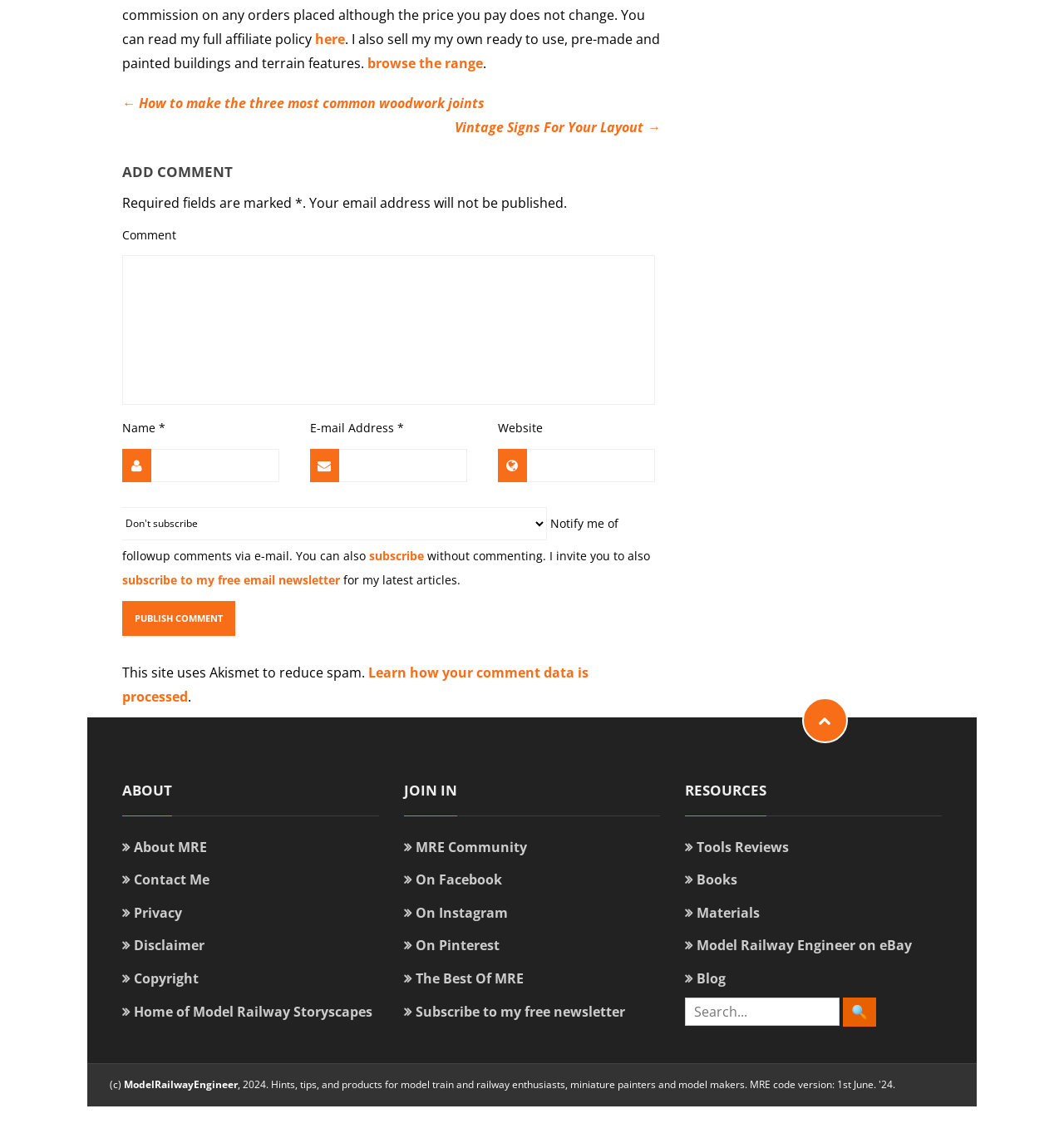Can you determine the bounding box coordinates of the area that needs to be clicked to fulfill the following instruction: "Subscribe to the free email newsletter"?

[0.115, 0.498, 0.319, 0.512]